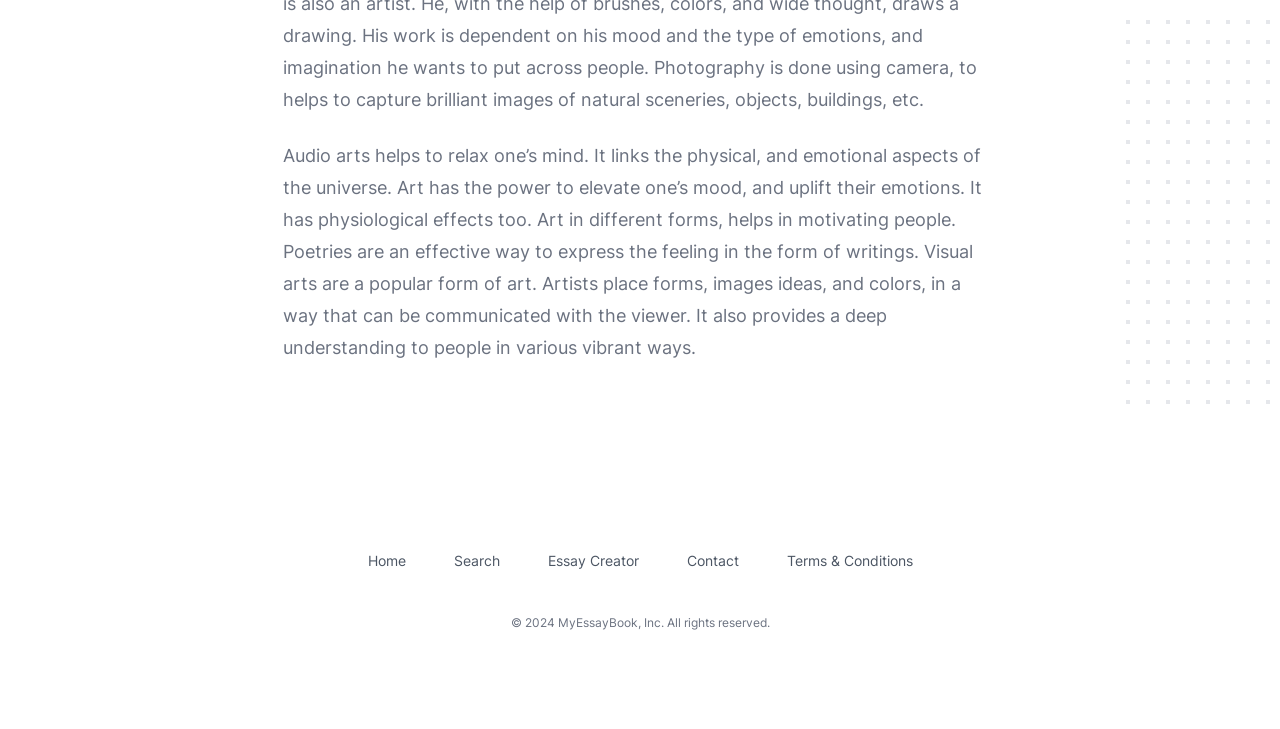Using the webpage screenshot, locate the HTML element that fits the following description and provide its bounding box: "Terms & Conditions".

[0.614, 0.757, 0.713, 0.781]